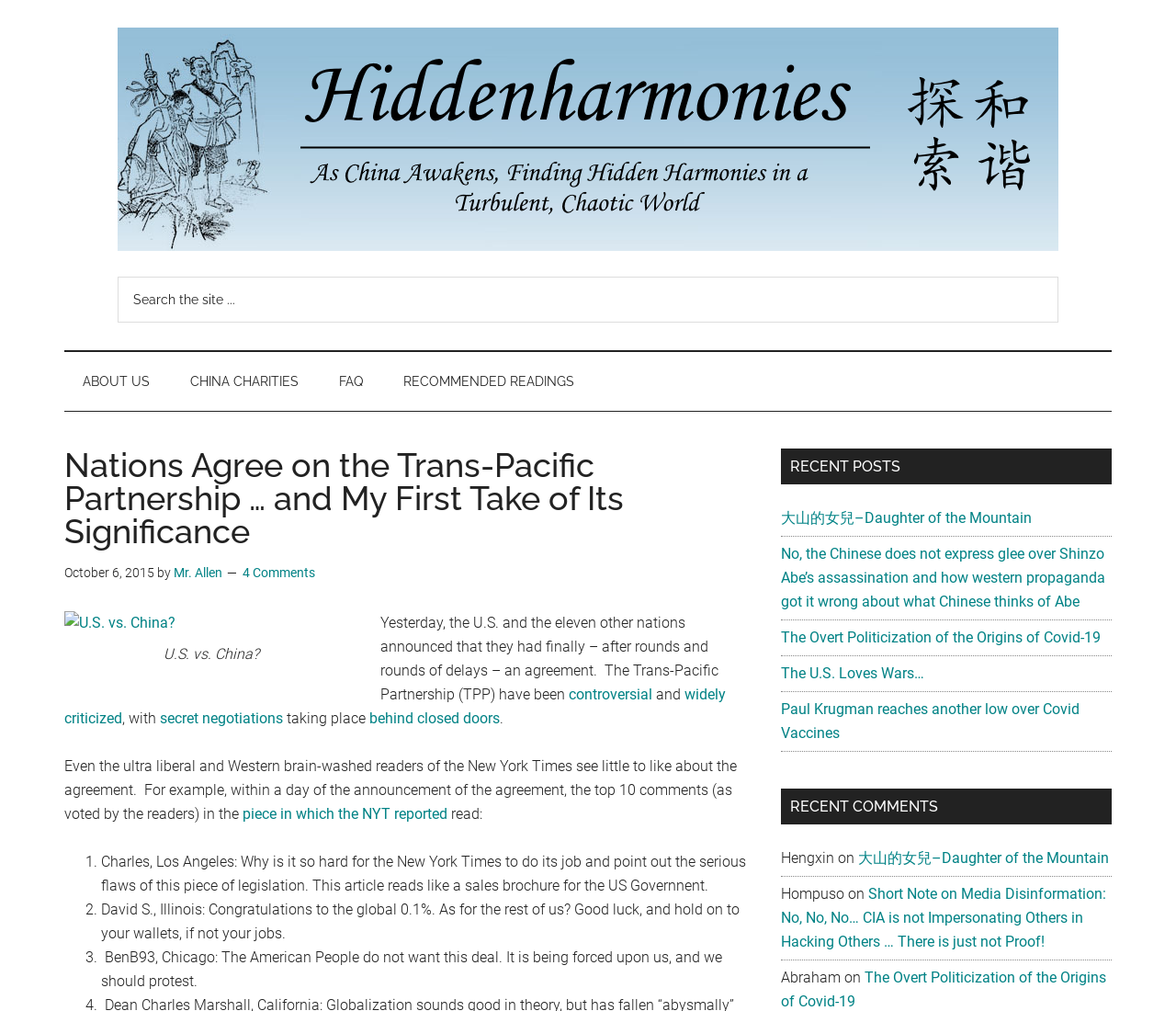Using the element description: "Recommended Readings", determine the bounding box coordinates for the specified UI element. The coordinates should be four float numbers between 0 and 1, [left, top, right, bottom].

[0.327, 0.348, 0.504, 0.406]